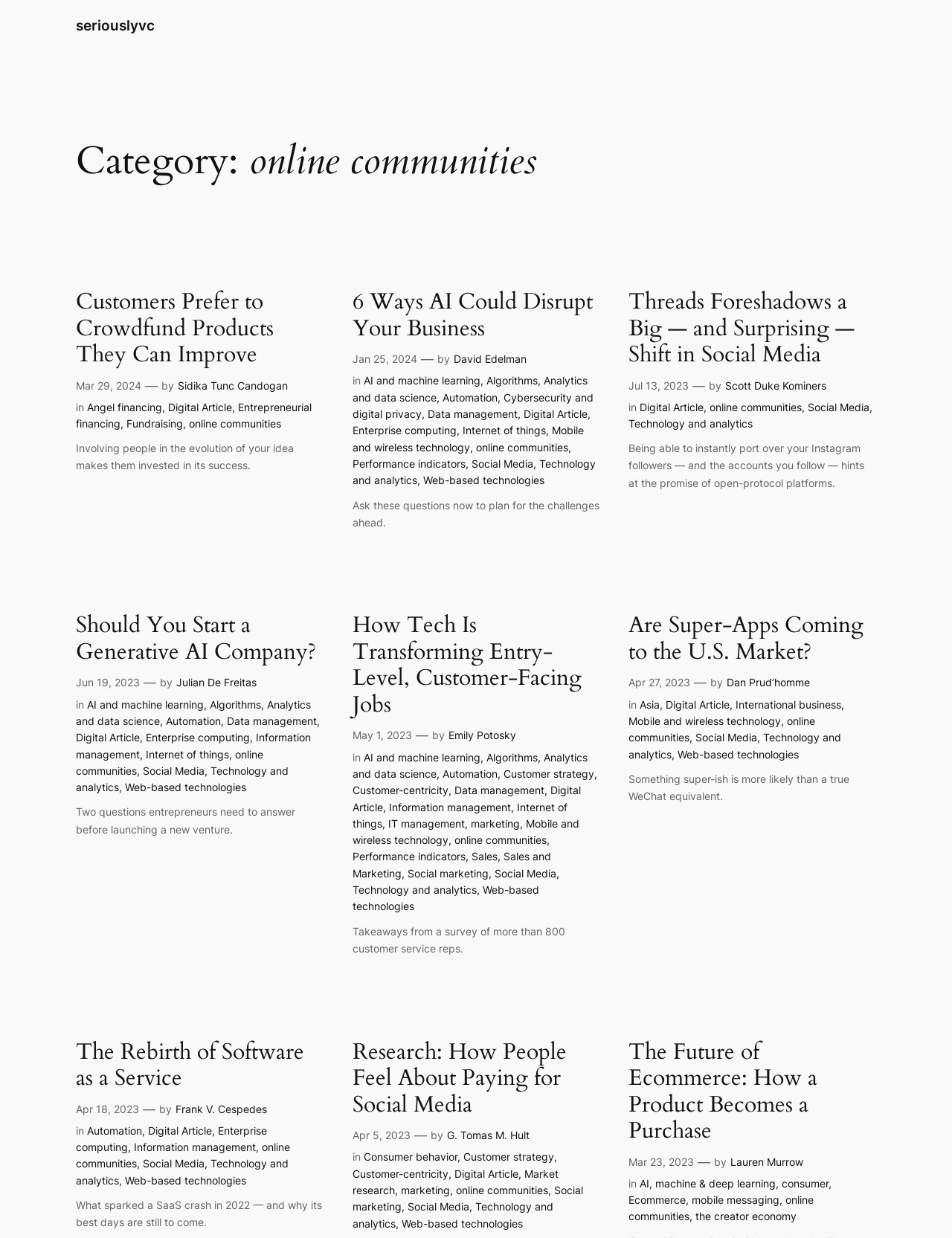Highlight the bounding box coordinates of the element that should be clicked to carry out the following instruction: "Visit the home page". The coordinates must be given as four float numbers ranging from 0 to 1, i.e., [left, top, right, bottom].

None